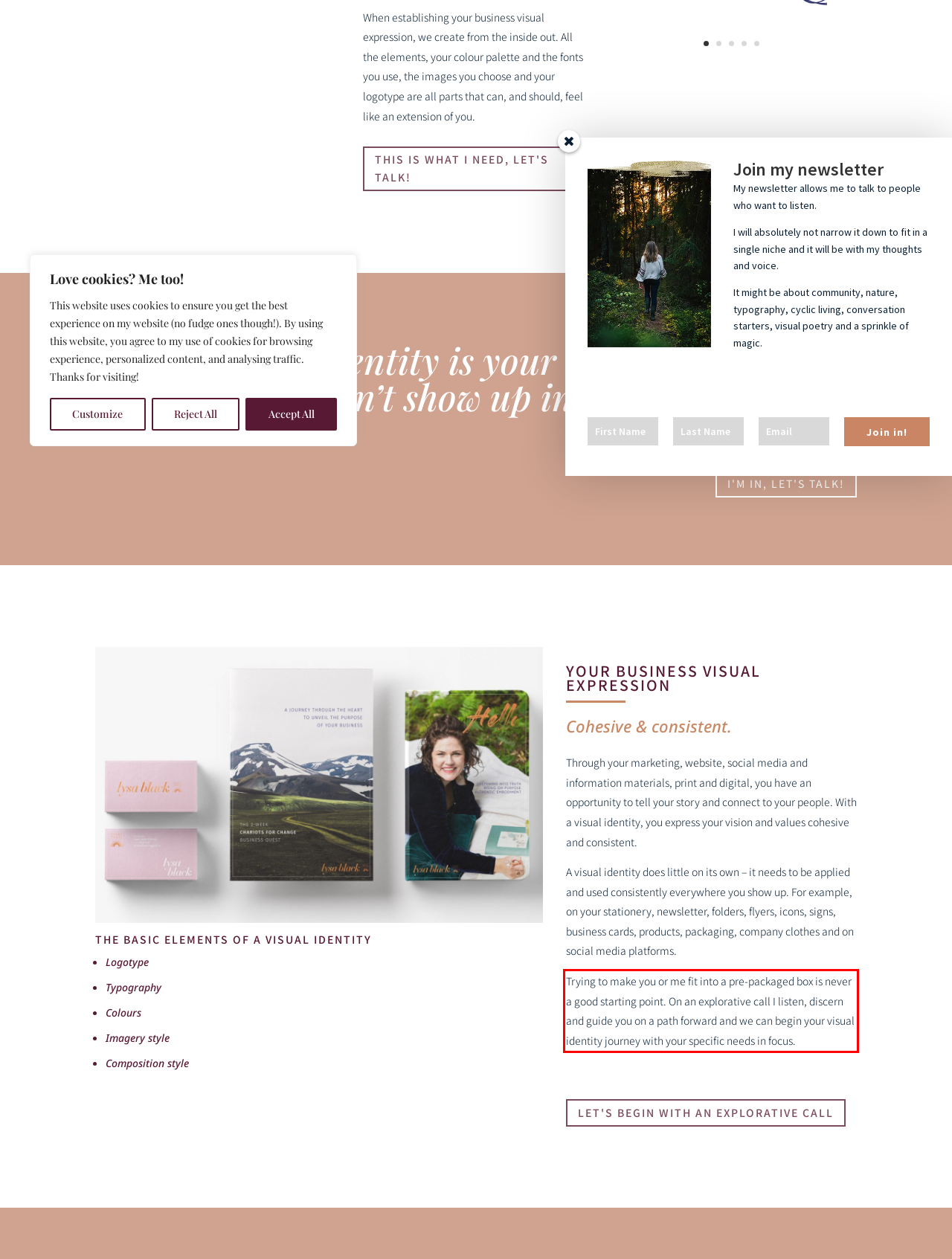With the provided screenshot of a webpage, locate the red bounding box and perform OCR to extract the text content inside it.

Trying to make you or me fit into a pre-packaged box is never a good starting point. On an explorative call I listen, discern and guide you on a path forward and we can begin your visual identity journey with your specific needs in focus.